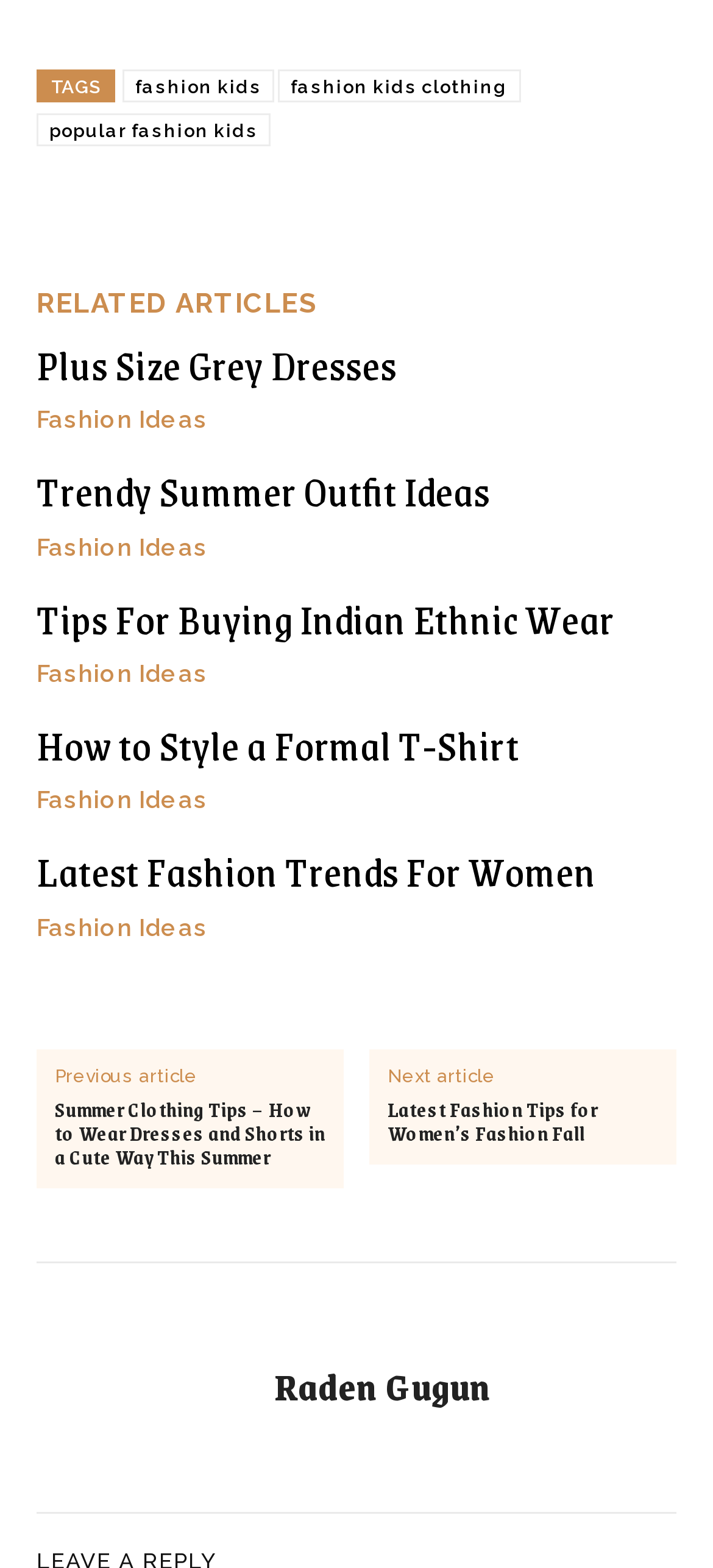Locate the bounding box coordinates of the item that should be clicked to fulfill the instruction: "click on 'Plus Size Grey Dresses'".

[0.051, 0.212, 0.556, 0.253]